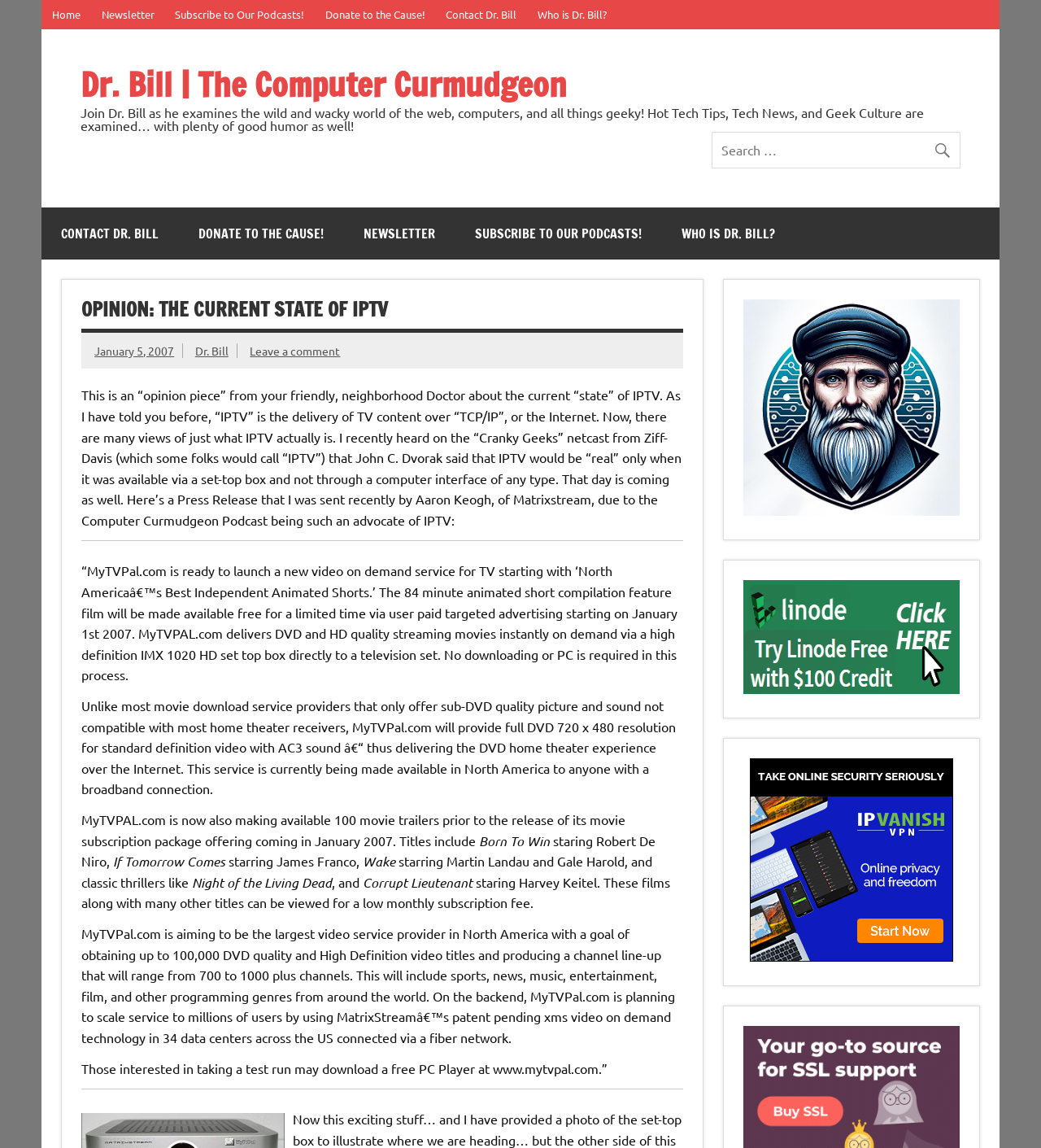What is the purpose of the MatrixStream's patent pending xms video on demand technology?
Please give a detailed and thorough answer to the question, covering all relevant points.

The purpose of the MatrixStream's patent pending xms video on demand technology is to scale service to millions of users, as mentioned in the article, by using 34 data centers across the US connected via a fiber network.